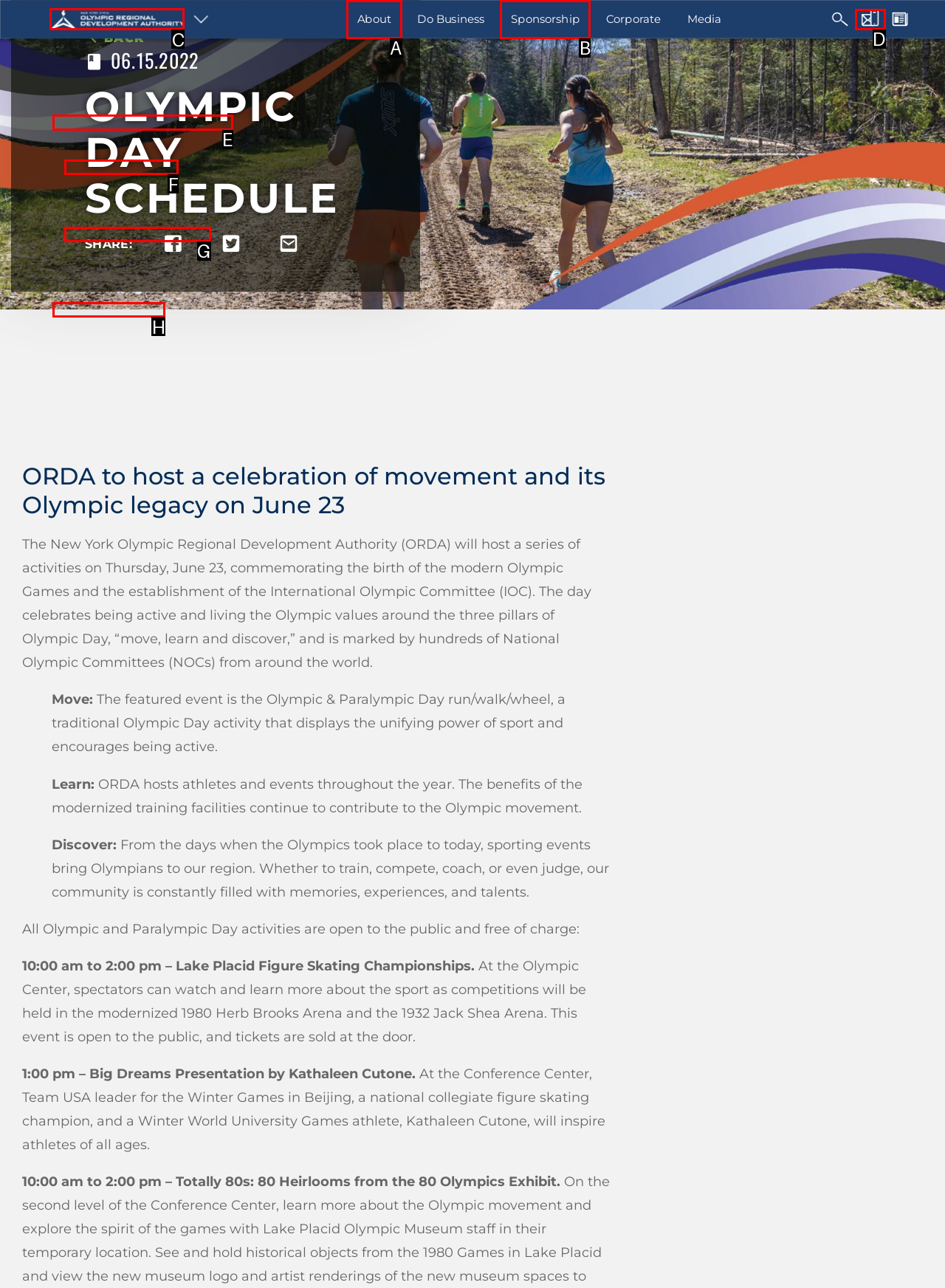Decide which UI element to click to accomplish the task: Click on the 'Contact' link
Respond with the corresponding option letter.

D